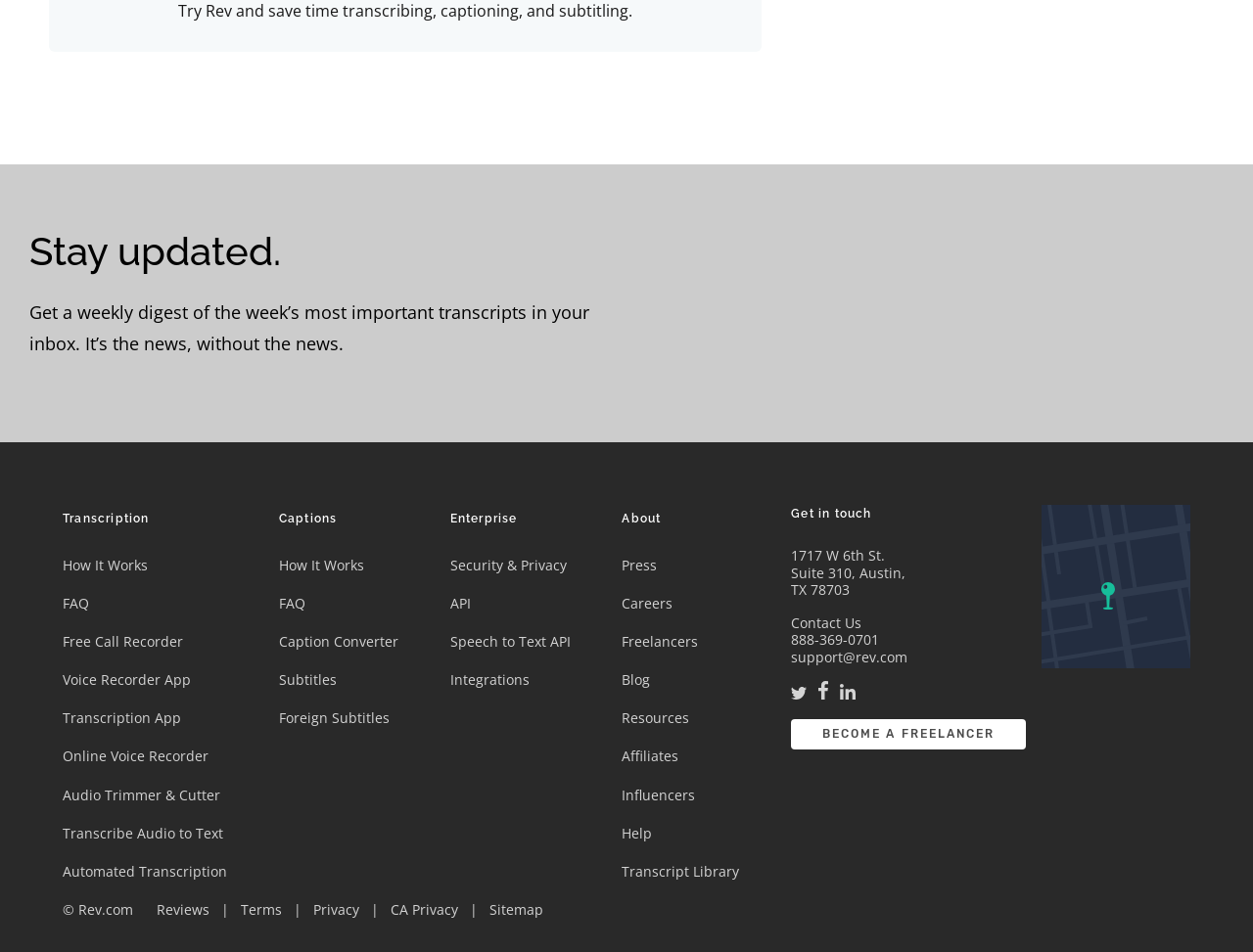Identify the bounding box of the HTML element described here: "Gold IRA". Provide the coordinates as four float numbers between 0 and 1: [left, top, right, bottom].

None